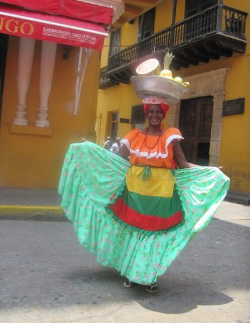What is the woman balancing on her head?
Give a detailed response to the question by analyzing the screenshot.

The woman in the image is striking a joyful pose, wearing a broad smile as she balances a large tray on her head filled with assorted fruits, showcasing her skill and confidence.